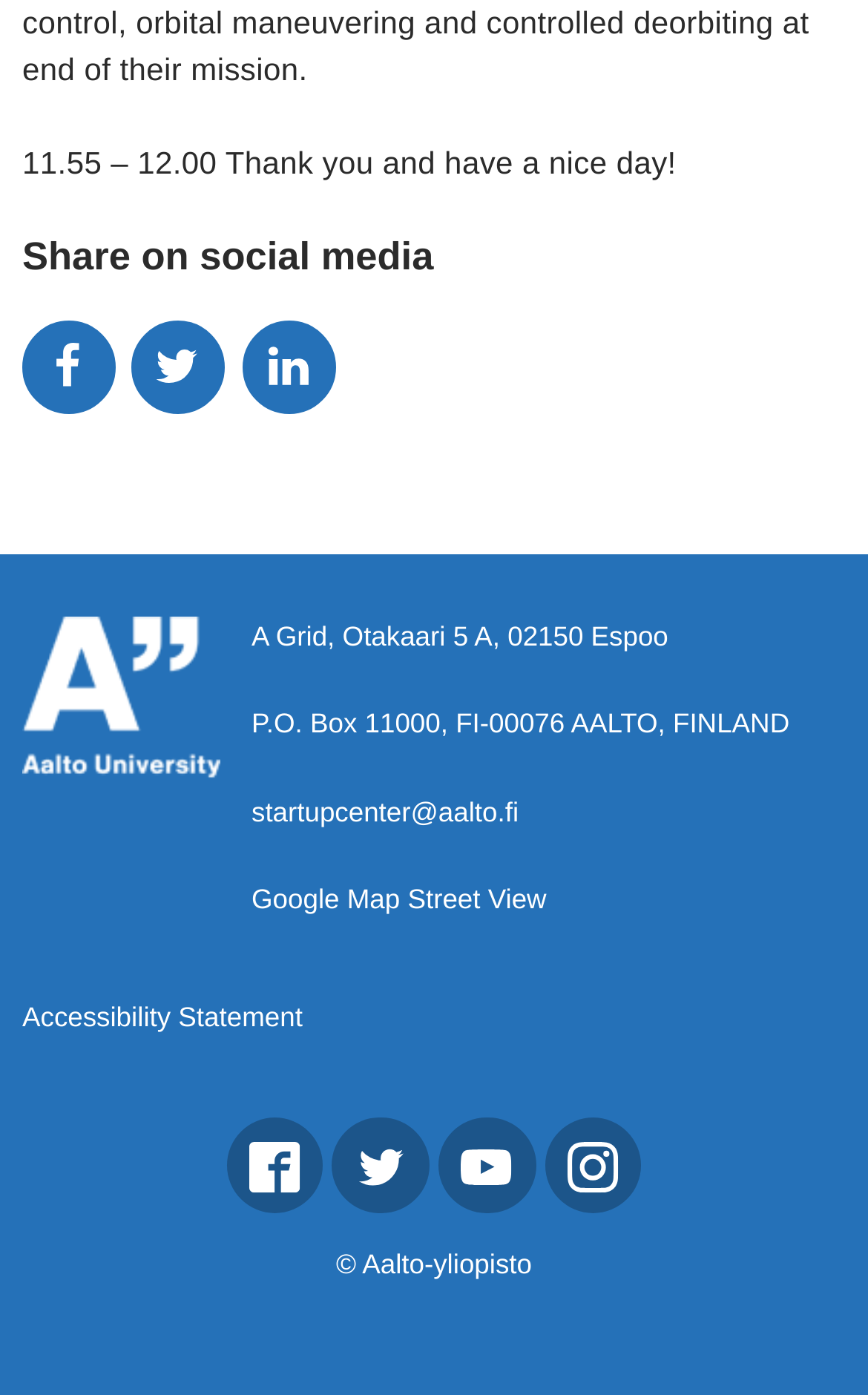Specify the bounding box coordinates of the area to click in order to execute this command: 'Check the Accessibility Statement'. The coordinates should consist of four float numbers ranging from 0 to 1, and should be formatted as [left, top, right, bottom].

[0.026, 0.719, 0.349, 0.741]